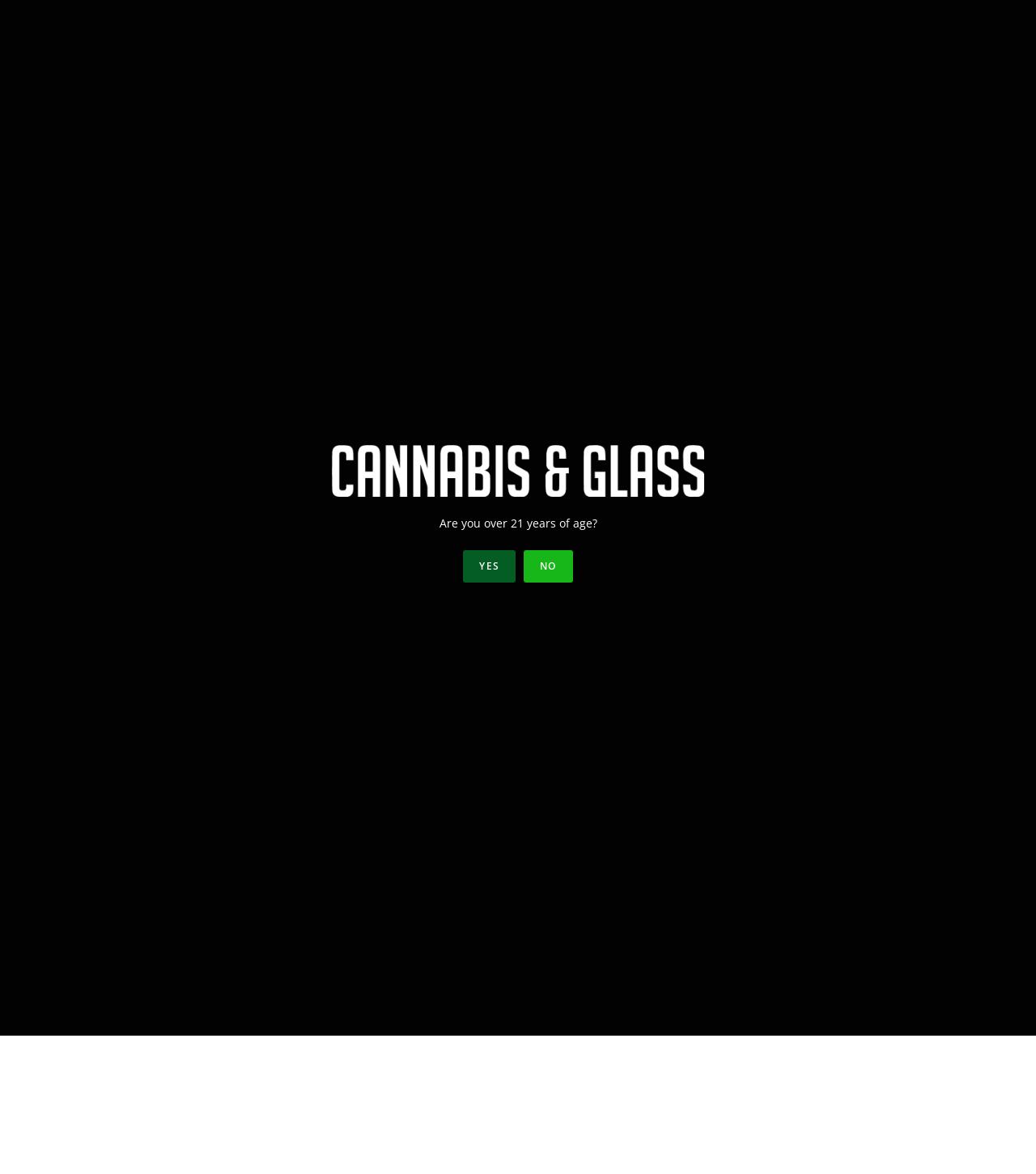Locate the bounding box coordinates of the element that should be clicked to execute the following instruction: "Search this website".

[0.721, 0.258, 0.95, 0.286]